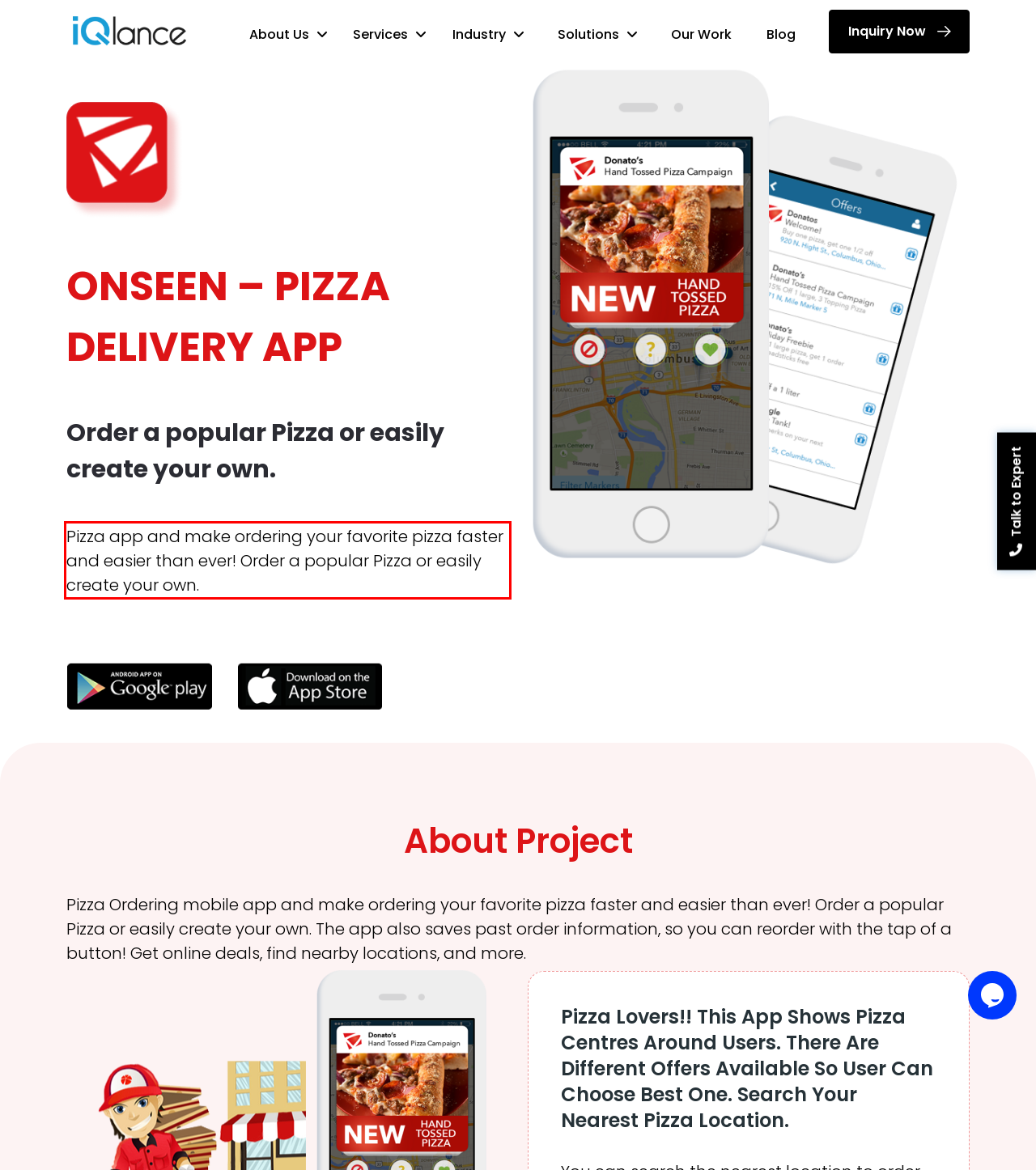View the screenshot of the webpage and identify the UI element surrounded by a red bounding box. Extract the text contained within this red bounding box.

Pizza app and make ordering your favorite pizza faster and easier than ever! Order a popular Pizza or easily create your own.